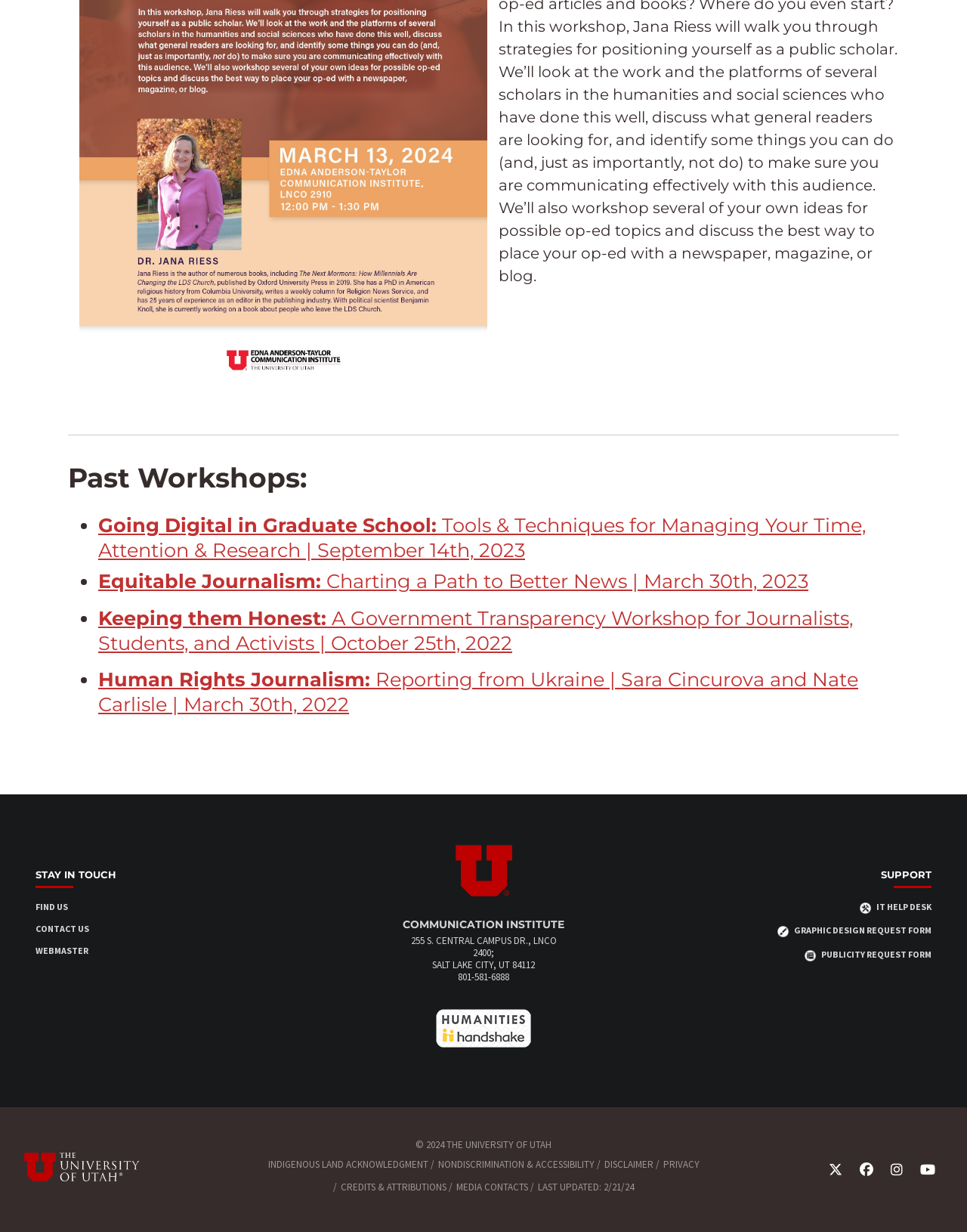What is the phone number of the institute?
Please provide a single word or phrase as your answer based on the image.

801-581-6888